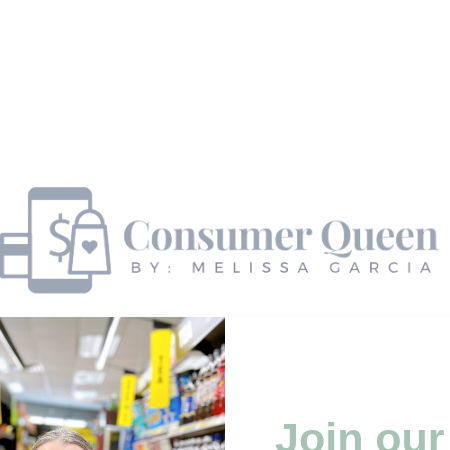Describe all the important aspects and features visible in the image.

The image features the logo for "Consumer Queen," a platform authored by Melissa Garcia, known for providing tips and insights on saving money and smart shopping. The logo is incorporated within a light blue and white design, prominently displaying the brand name "Consumer Queen." Below the logo, there is a cheerful image of a shopper in a grocery store aisle, surrounded by colorful products, emphasizing the theme of budget-conscious shopping. Accompanying this logo is a call-to-action encouraging viewers to "Join our mailing list," highlighting the platform's commitment to keeping its audience informed about savings, recipes, and more. This image effectively encapsulates the message of consumer empowerment and financial literacy in everyday shopping.